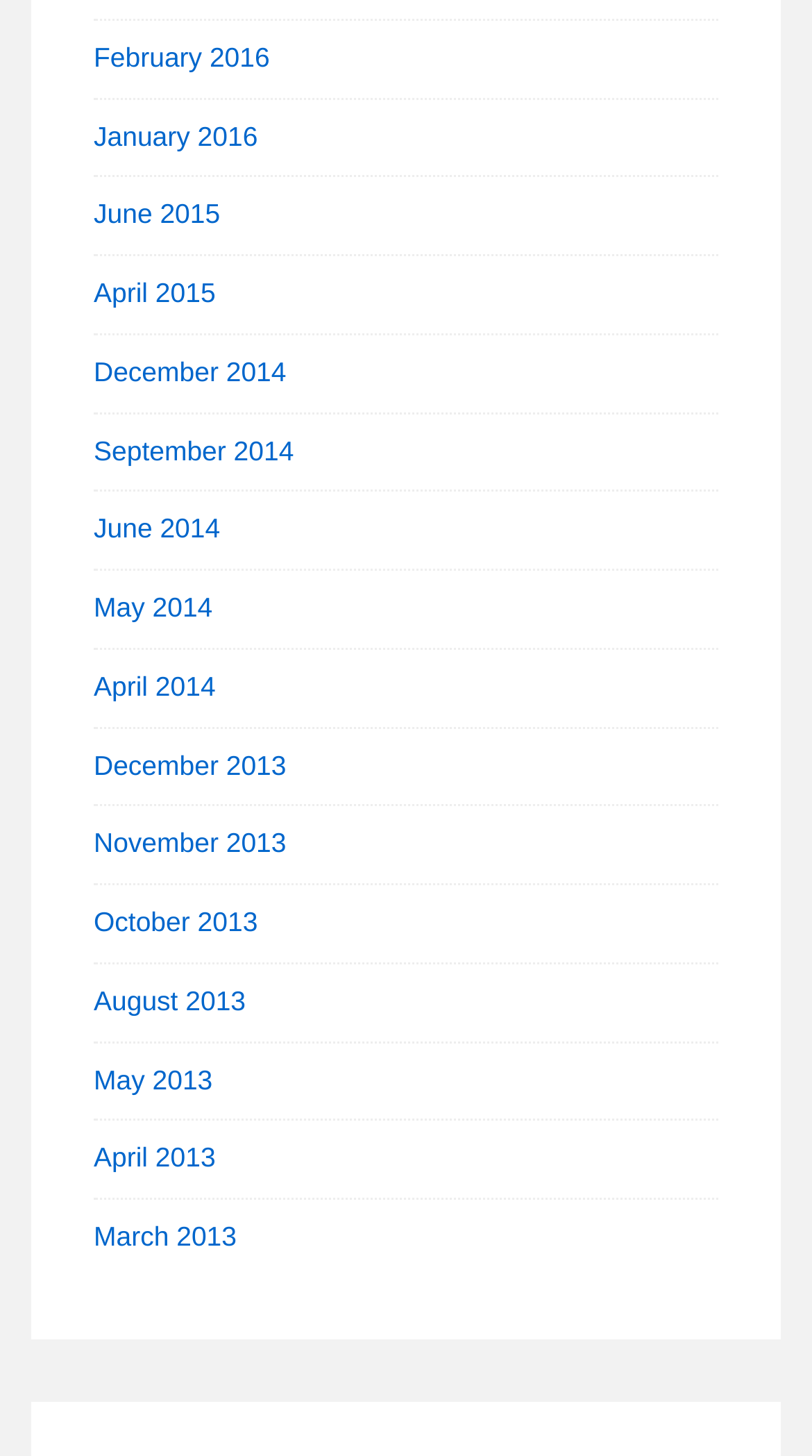Please specify the bounding box coordinates of the clickable region necessary for completing the following instruction: "view June 2015". The coordinates must consist of four float numbers between 0 and 1, i.e., [left, top, right, bottom].

[0.115, 0.137, 0.271, 0.158]